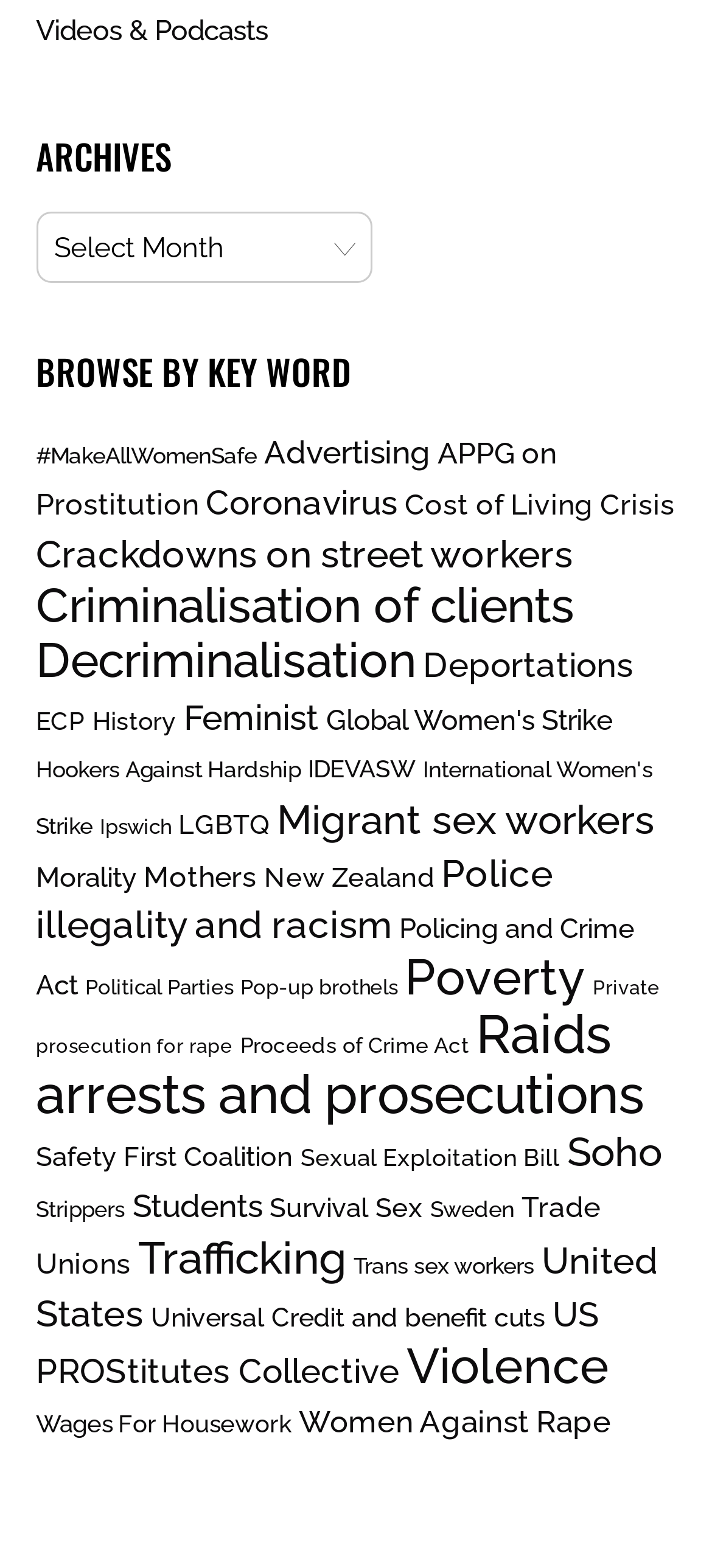Answer this question in one word or a short phrase: Is there a category related to the United States?

Yes